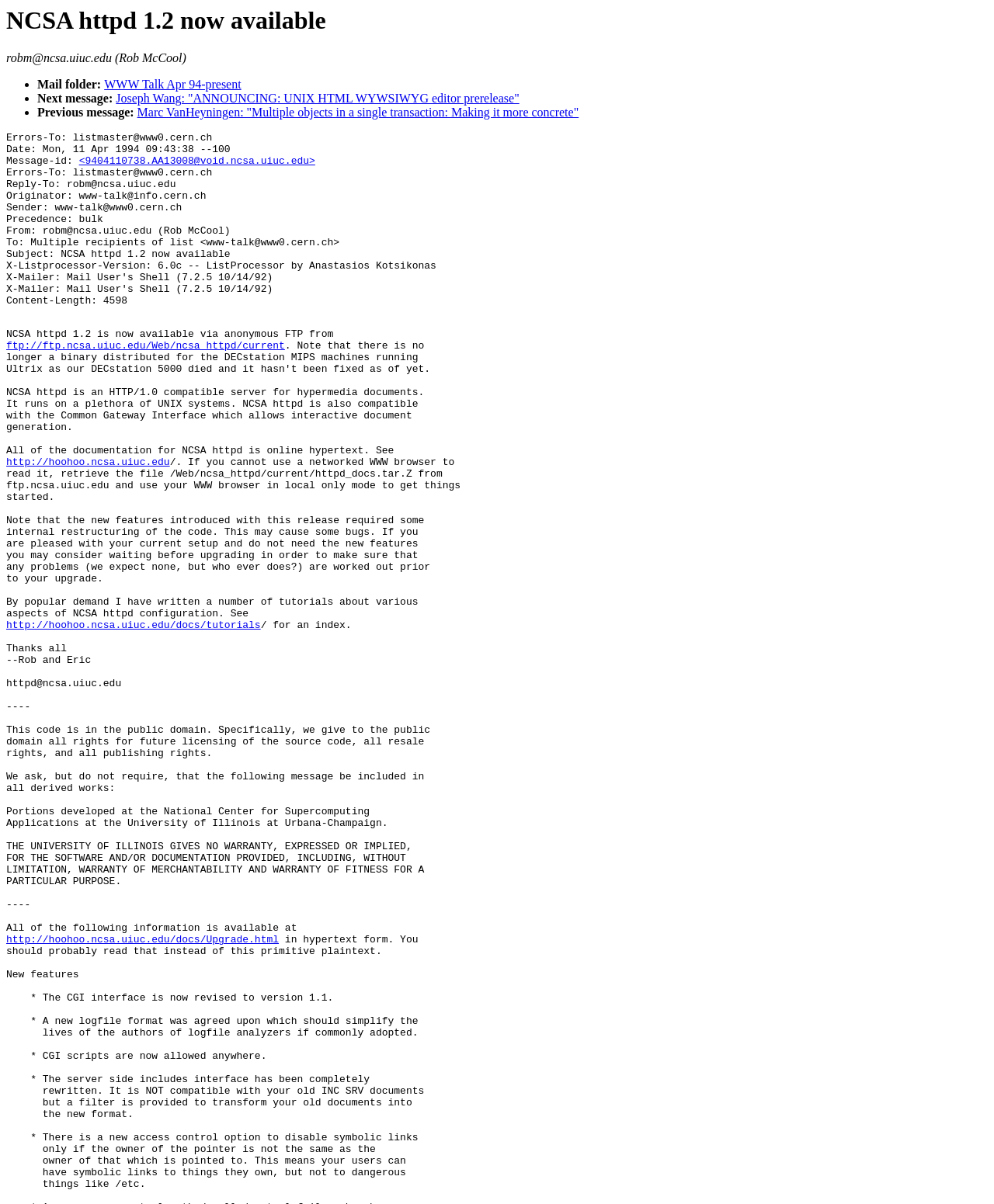Identify the bounding box coordinates of the area you need to click to perform the following instruction: "Check email from Marc VanHeyningen".

[0.138, 0.088, 0.582, 0.099]